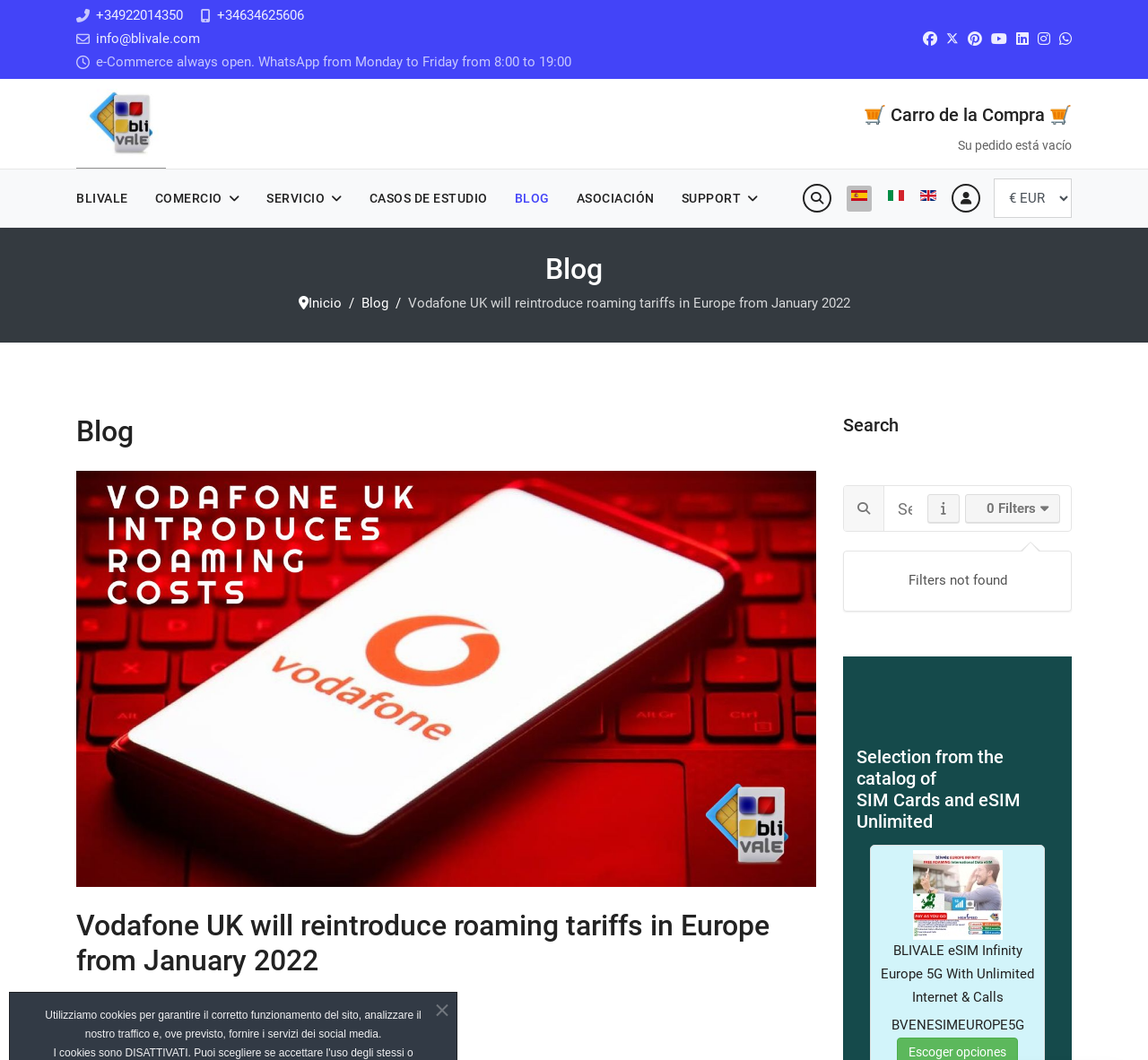What is the name of the social media platform with a bird logo?
Please provide a comprehensive answer based on the visual information in the image.

I found the answer by looking at the links on the webpage, specifically the one with the image '' which is likely the logo of Twitter, a social media platform with a bird logo.